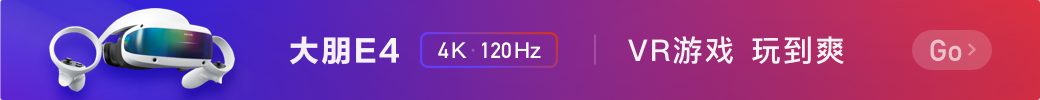Please examine the image and answer the question with a detailed explanation:
What does the phrase 'VR游戏 玩到爽' translate to?

The phrase 'VR游戏 玩到爽' is a Chinese phrase that appears in the image, and according to the caption, it translates to 'Enjoy VR games to the fullest', which is an invitation to users to explore the possibilities of virtual reality.